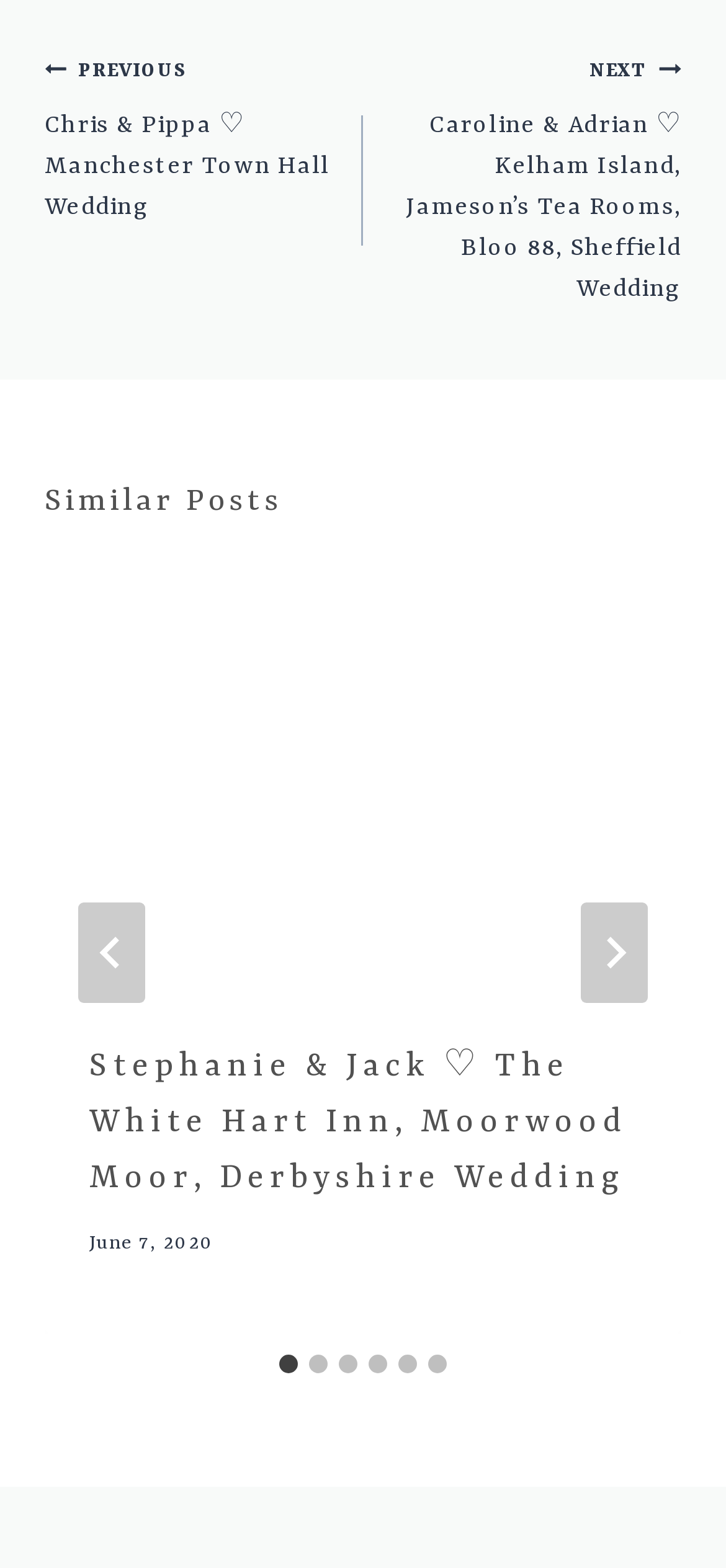What is the title of the first similar post?
Answer the question in as much detail as possible.

I looked at the first article element in the 'Similar Posts' region, which contains a link with the title of the first similar post.